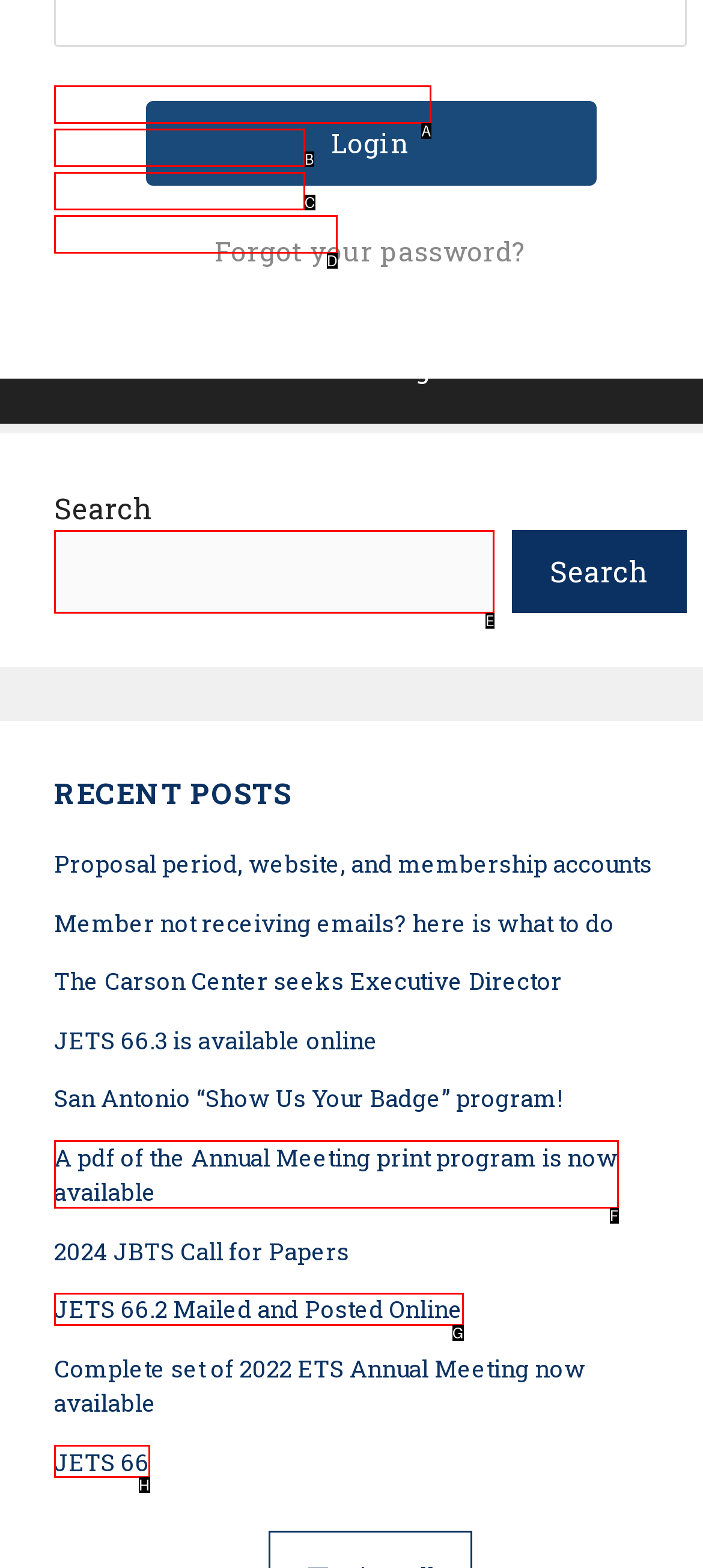Select the letter of the HTML element that best fits the description: Black-Owned Cannabis Companies
Answer with the corresponding letter from the provided choices.

None